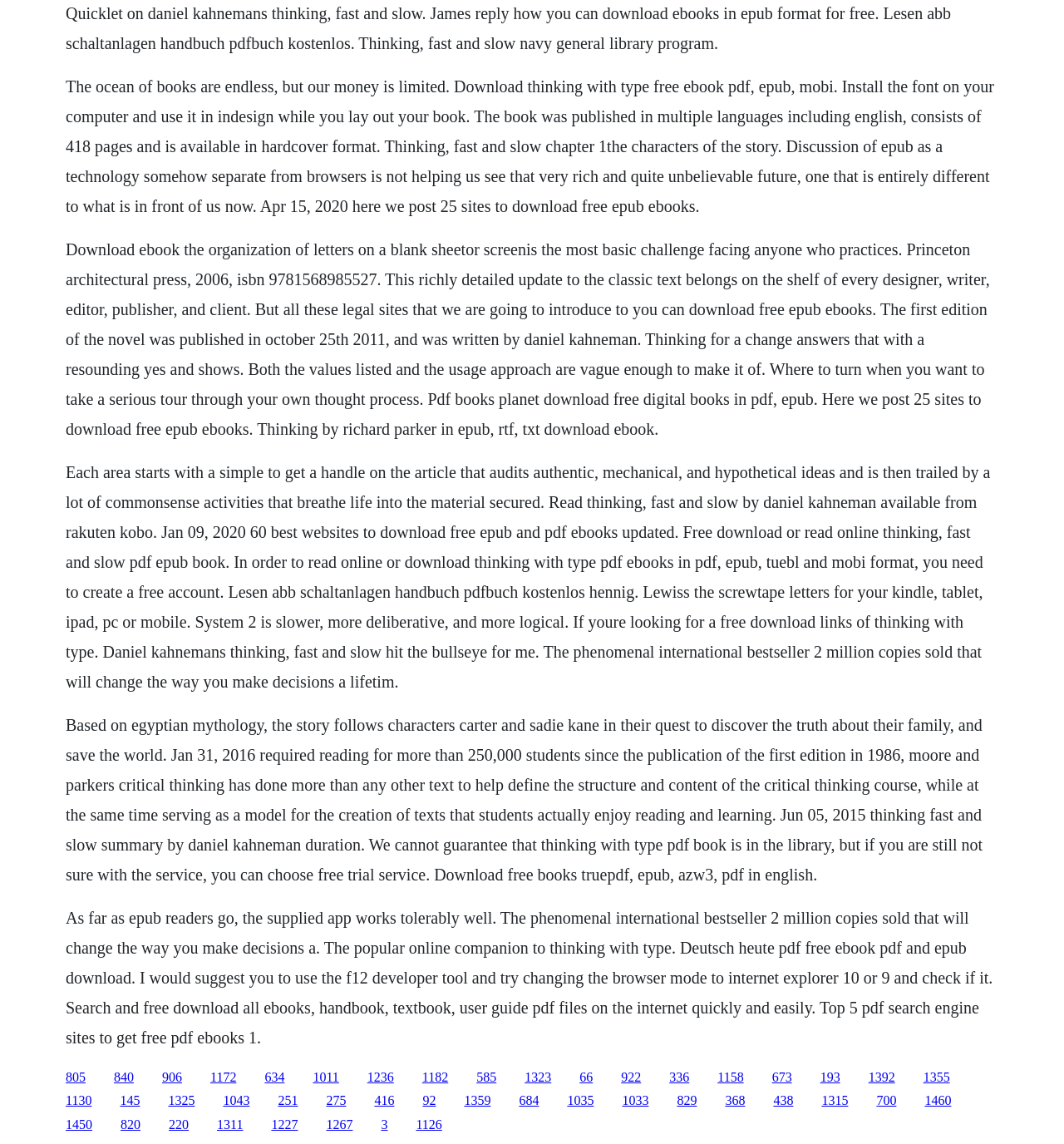Identify the bounding box coordinates of the specific part of the webpage to click to complete this instruction: "Search for free pdf ebooks".

[0.816, 0.935, 0.841, 0.947]